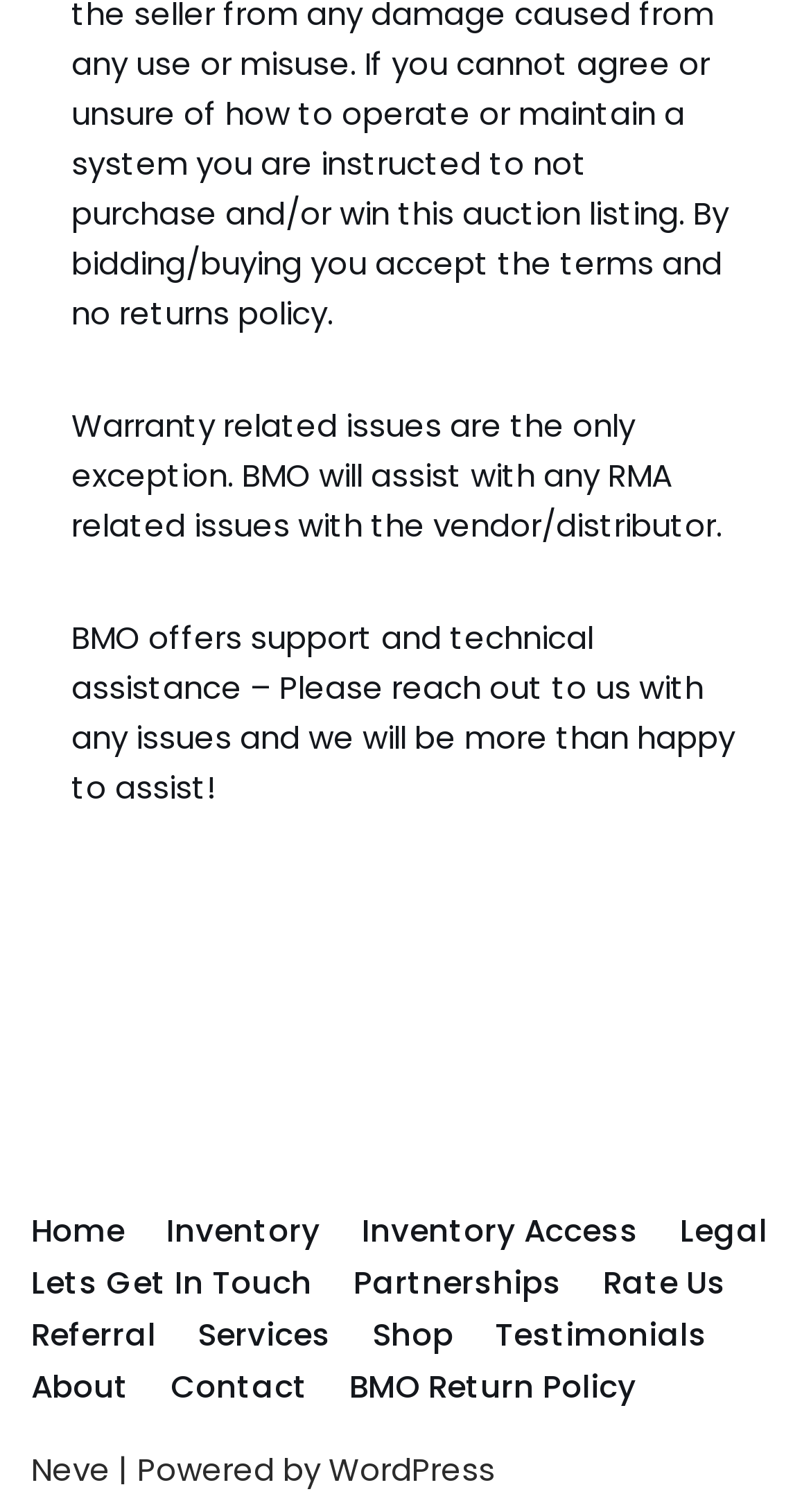Identify the bounding box coordinates of the element to click to follow this instruction: 'contact us'. Ensure the coordinates are four float values between 0 and 1, provided as [left, top, right, bottom].

[0.21, 0.9, 0.379, 0.934]